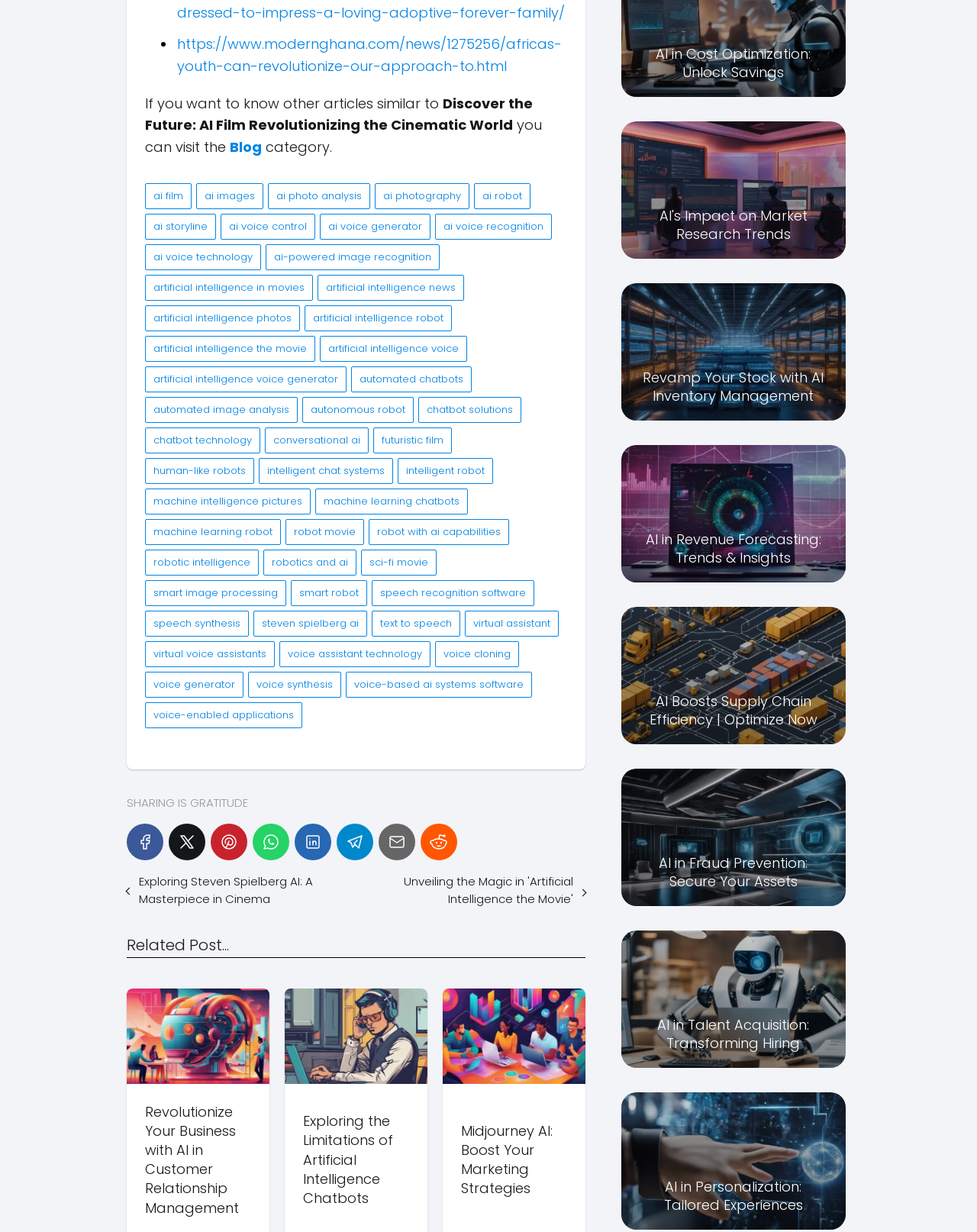Determine the bounding box coordinates of the clickable element necessary to fulfill the instruction: "Click on the 'Blog' link". Provide the coordinates as four float numbers within the 0 to 1 range, i.e., [left, top, right, bottom].

[0.235, 0.112, 0.268, 0.127]